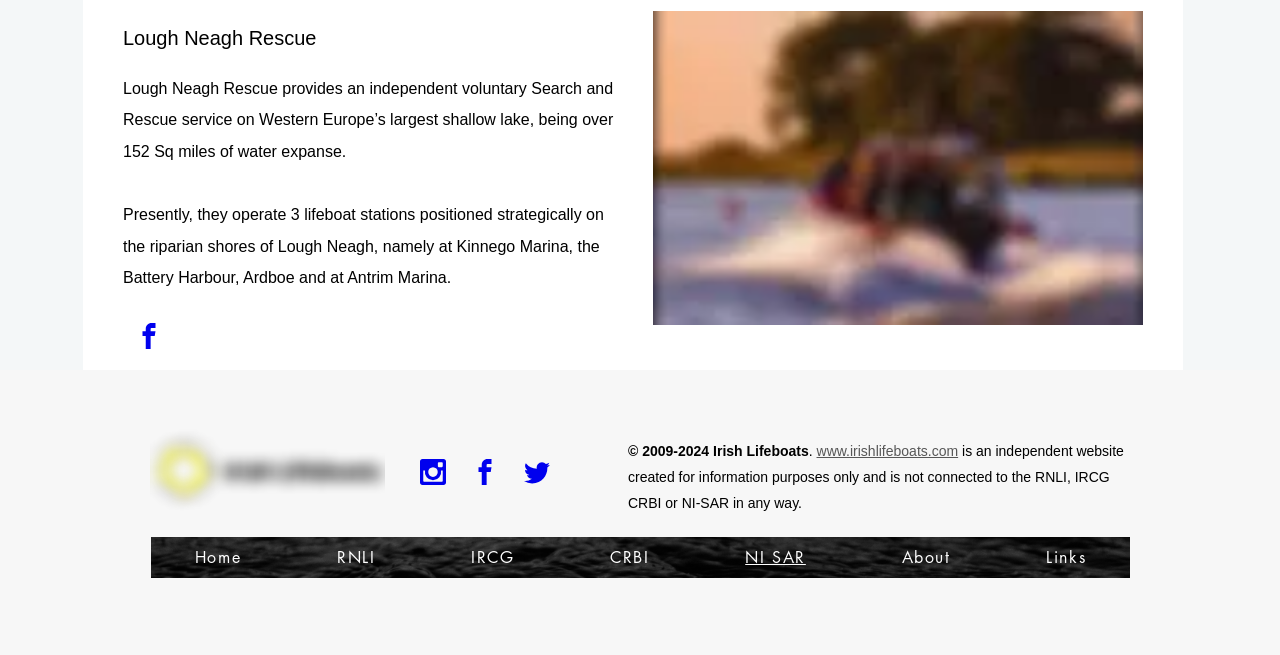Using the description "NI SAR", predict the bounding box of the relevant HTML element.

[0.548, 0.82, 0.664, 0.882]